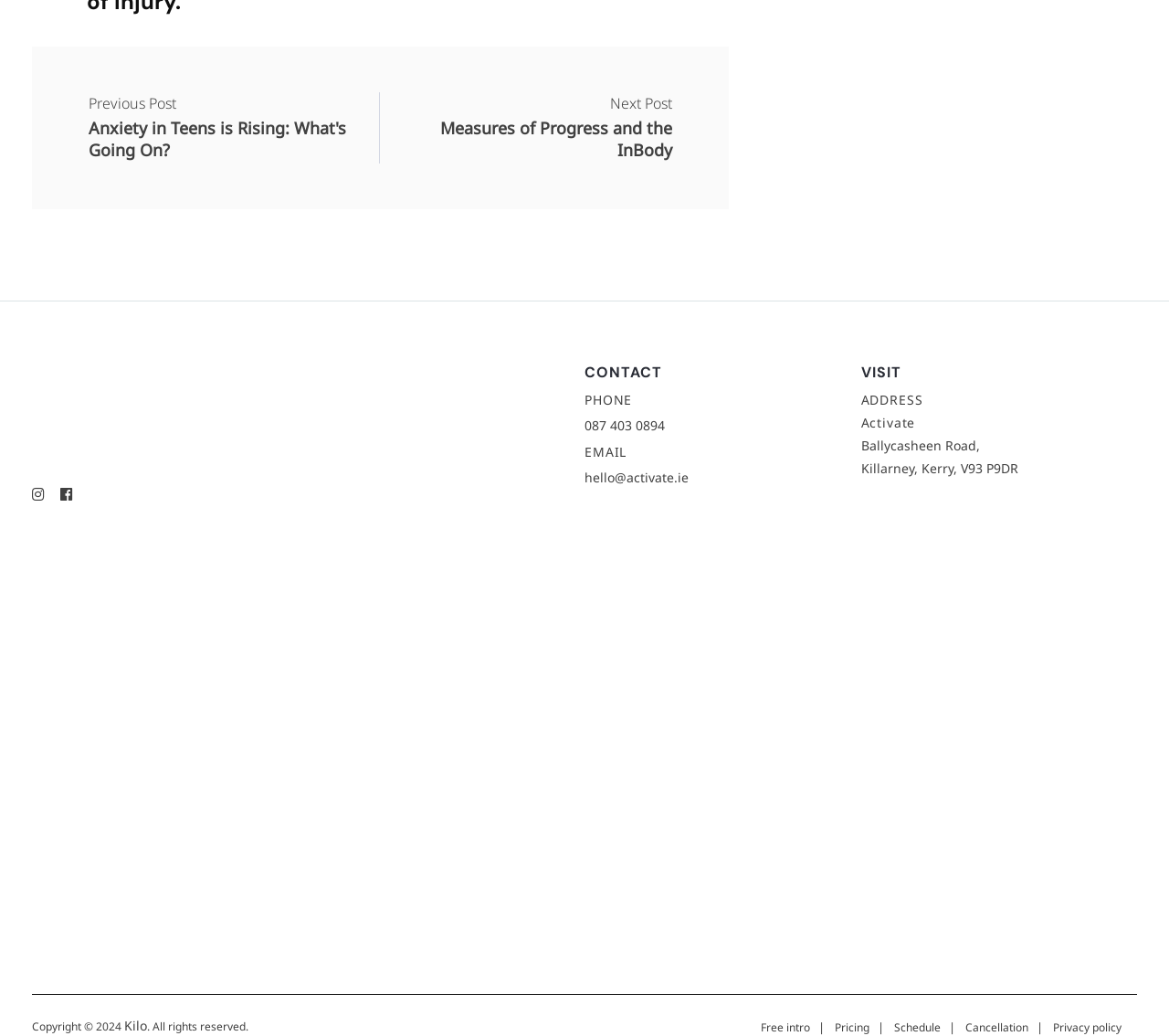Determine the bounding box coordinates of the target area to click to execute the following instruction: "Follow us on instagram."

[0.027, 0.469, 0.041, 0.485]